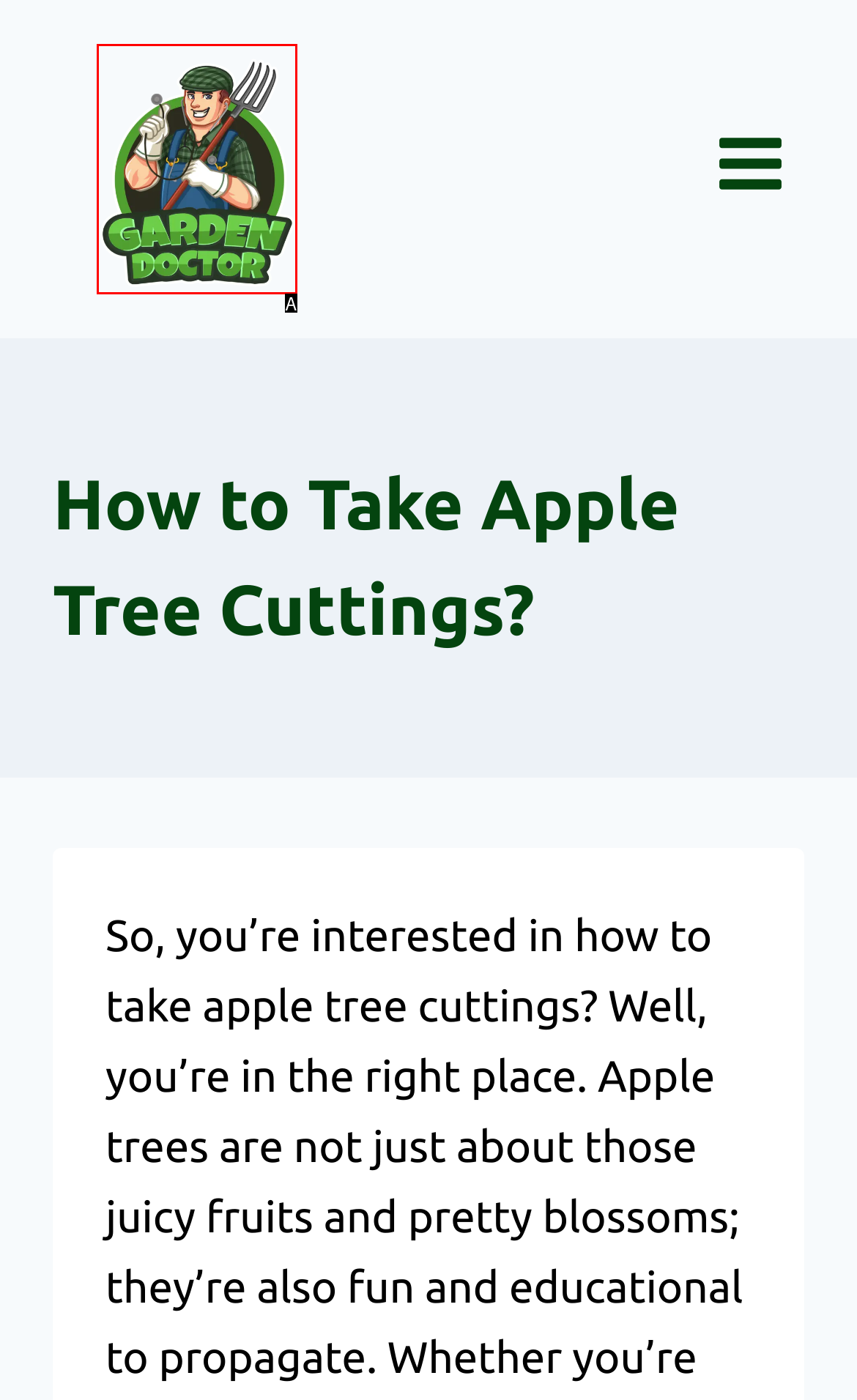Identify which option matches the following description: View Desktop Version
Answer by giving the letter of the correct option directly.

None